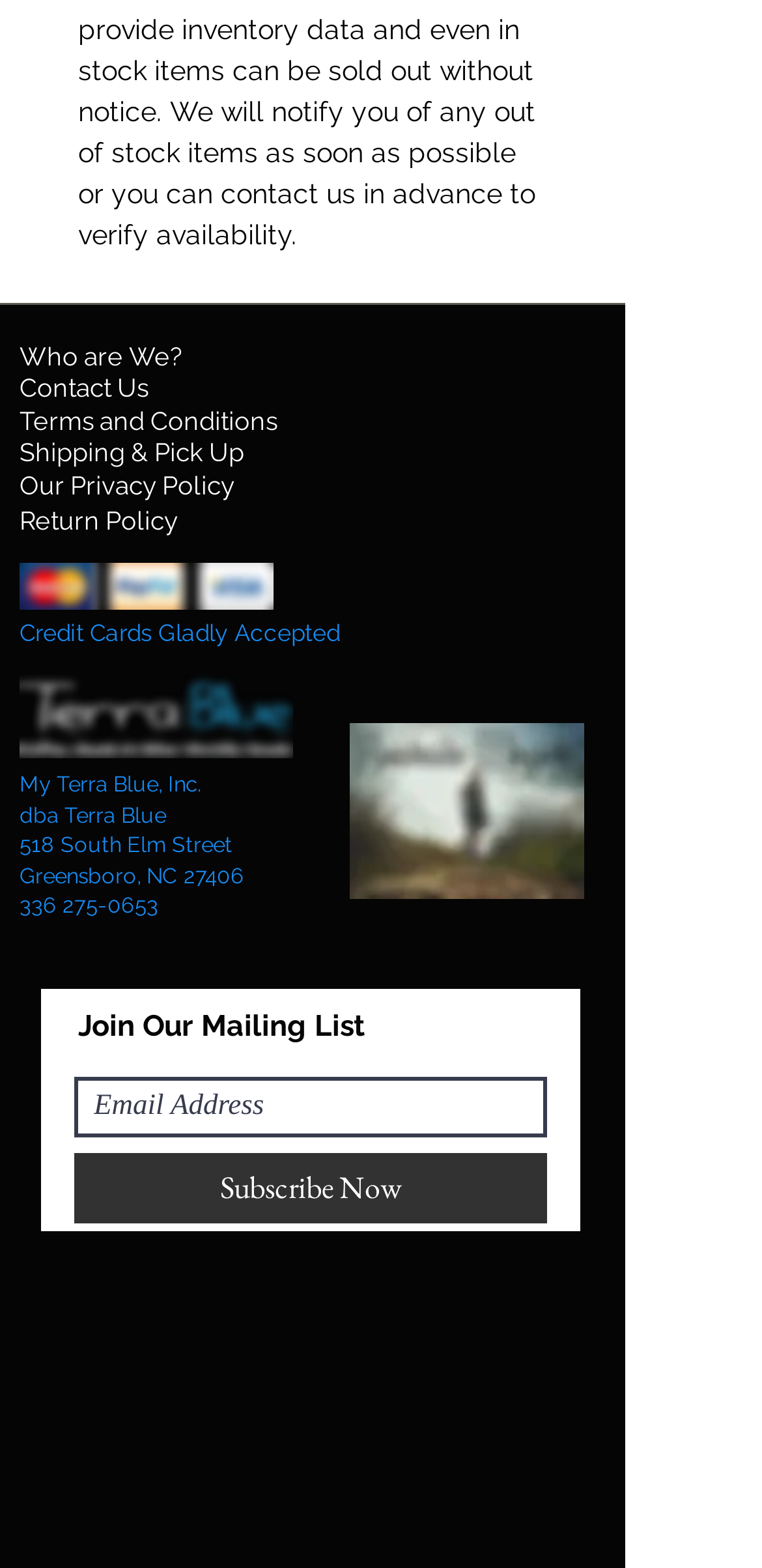Could you highlight the region that needs to be clicked to execute the instruction: "Click Contact Us"?

[0.026, 0.238, 0.195, 0.257]